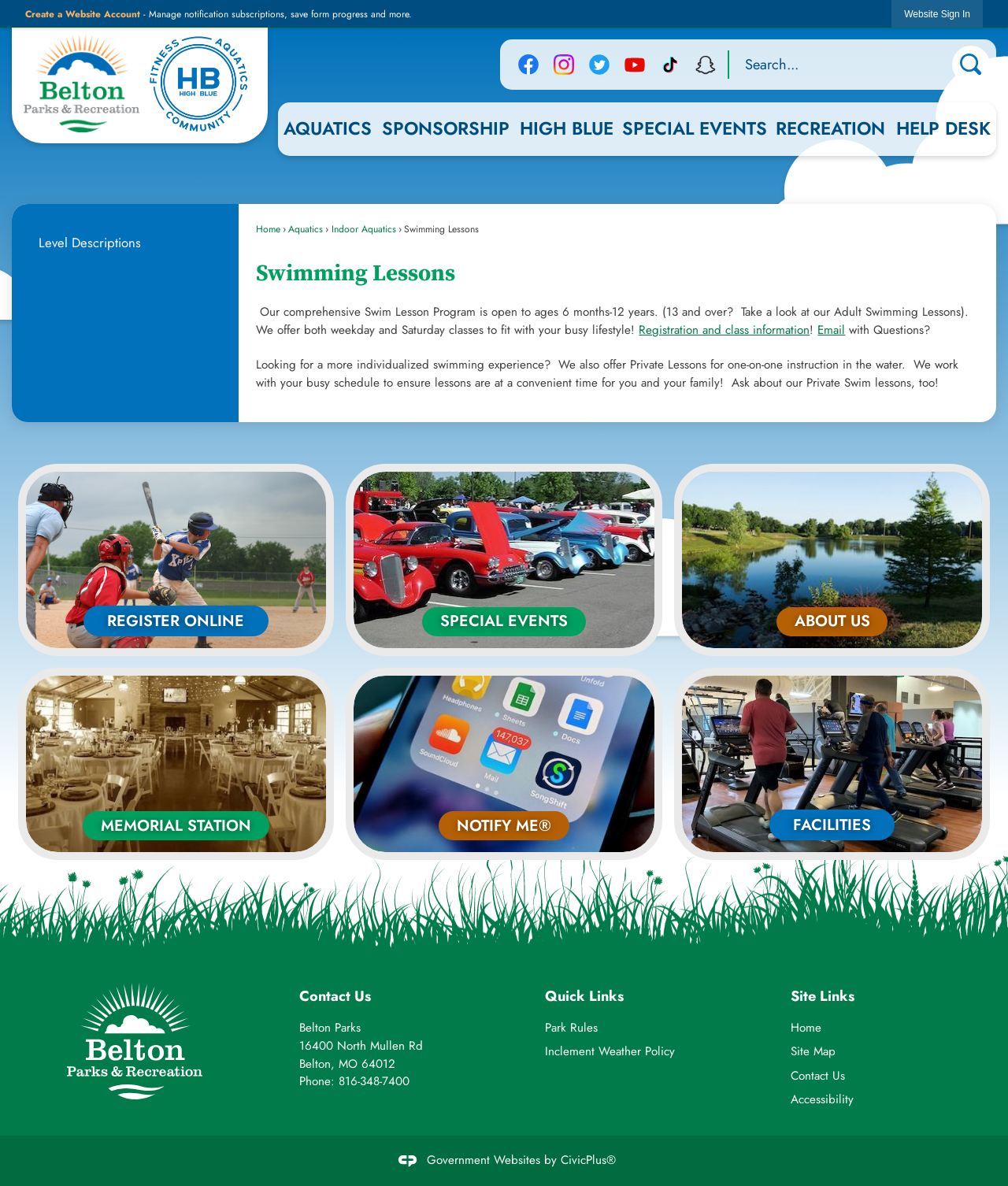How can users register for classes?
Based on the screenshot, provide your answer in one word or phrase.

Online